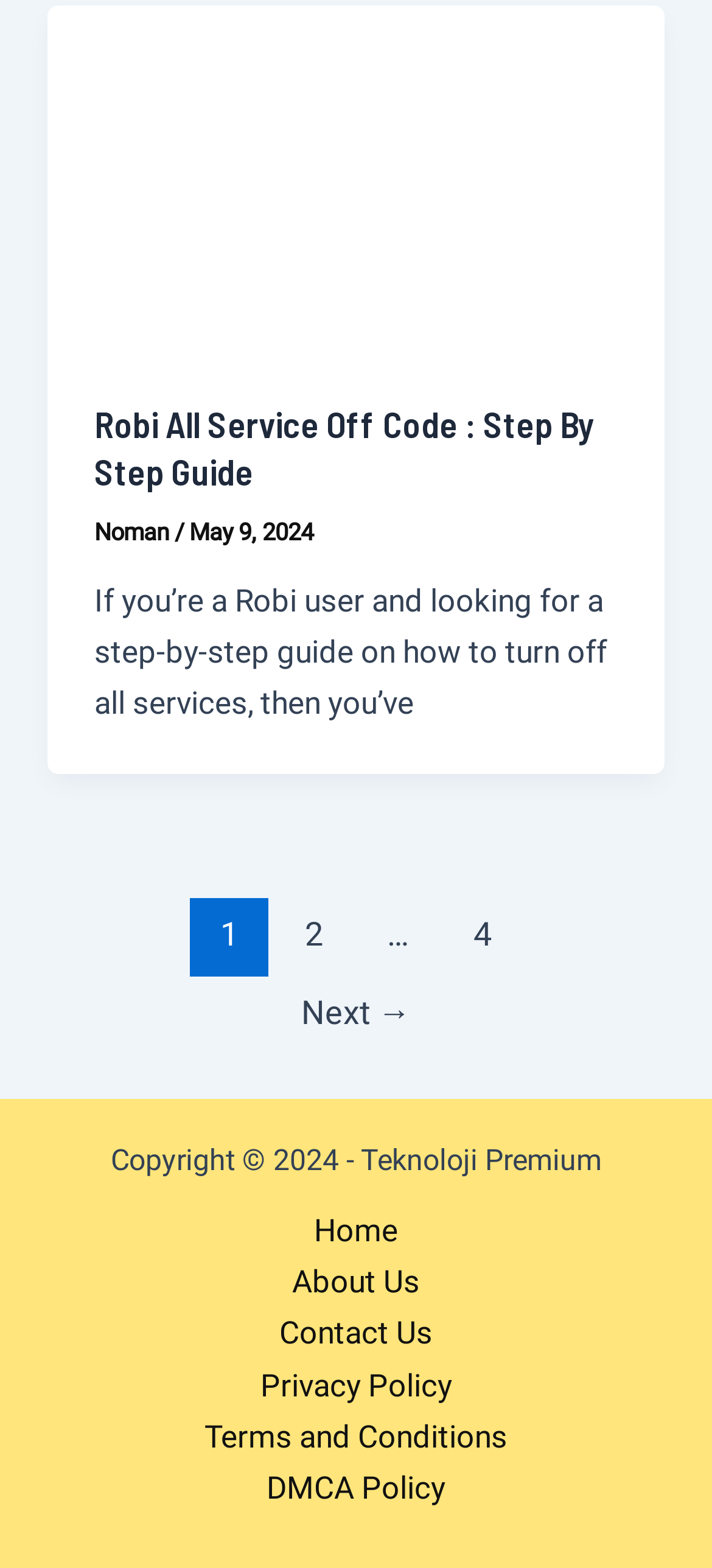Provide a short, one-word or phrase answer to the question below:
What is the copyright year of the website?

2024